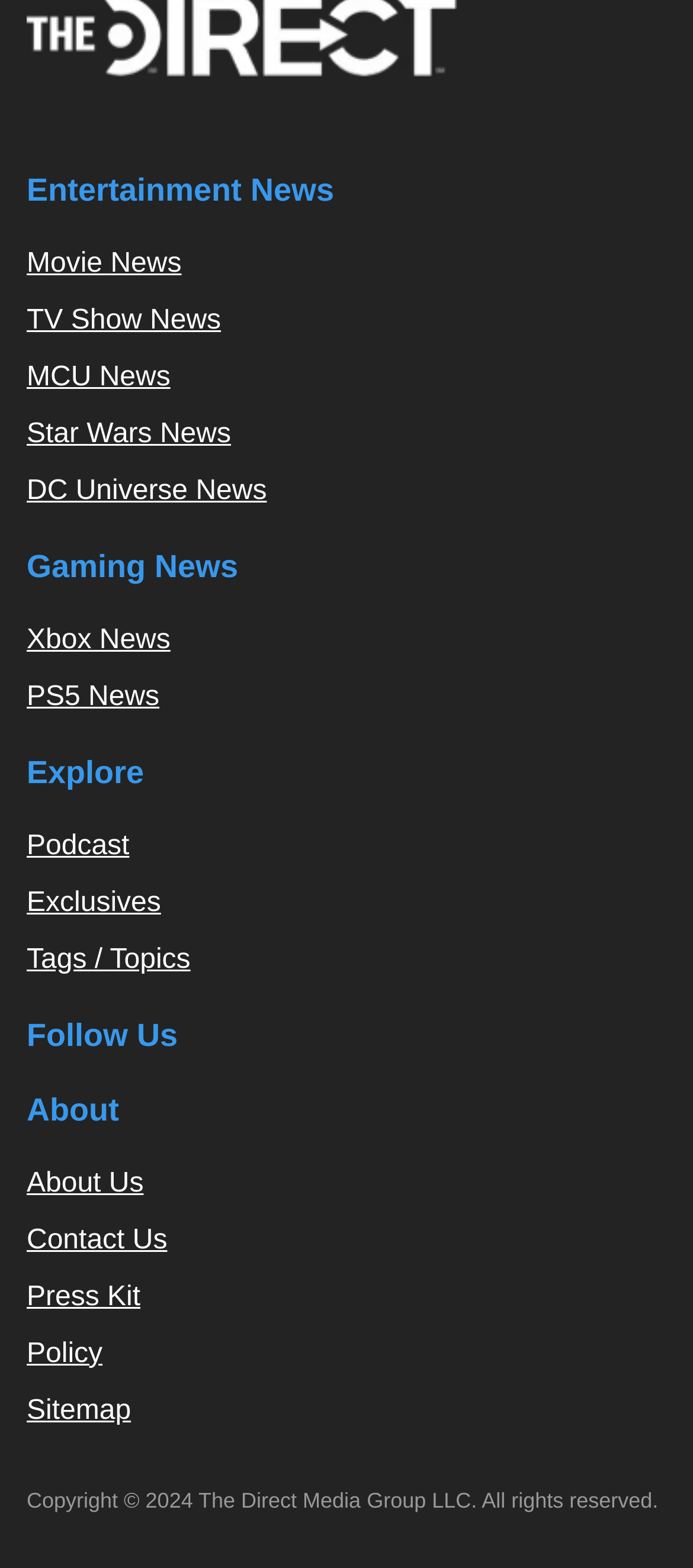Identify the bounding box of the UI element that matches this description: "PS5 News".

[0.038, 0.435, 0.23, 0.454]